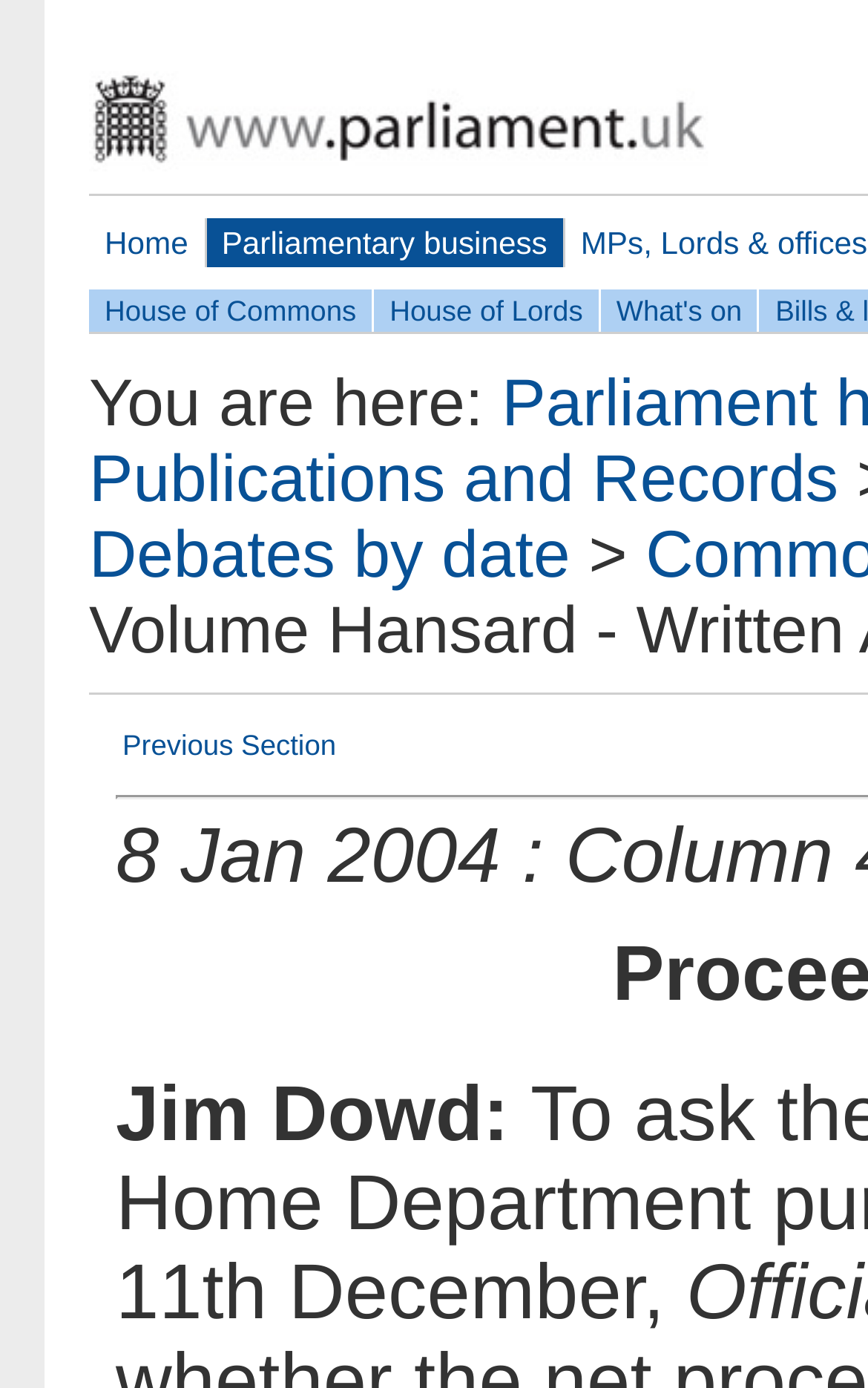Provide the bounding box coordinates for the UI element described in this sentence: "House of Lords". The coordinates should be four float values between 0 and 1, i.e., [left, top, right, bottom].

[0.431, 0.208, 0.689, 0.238]